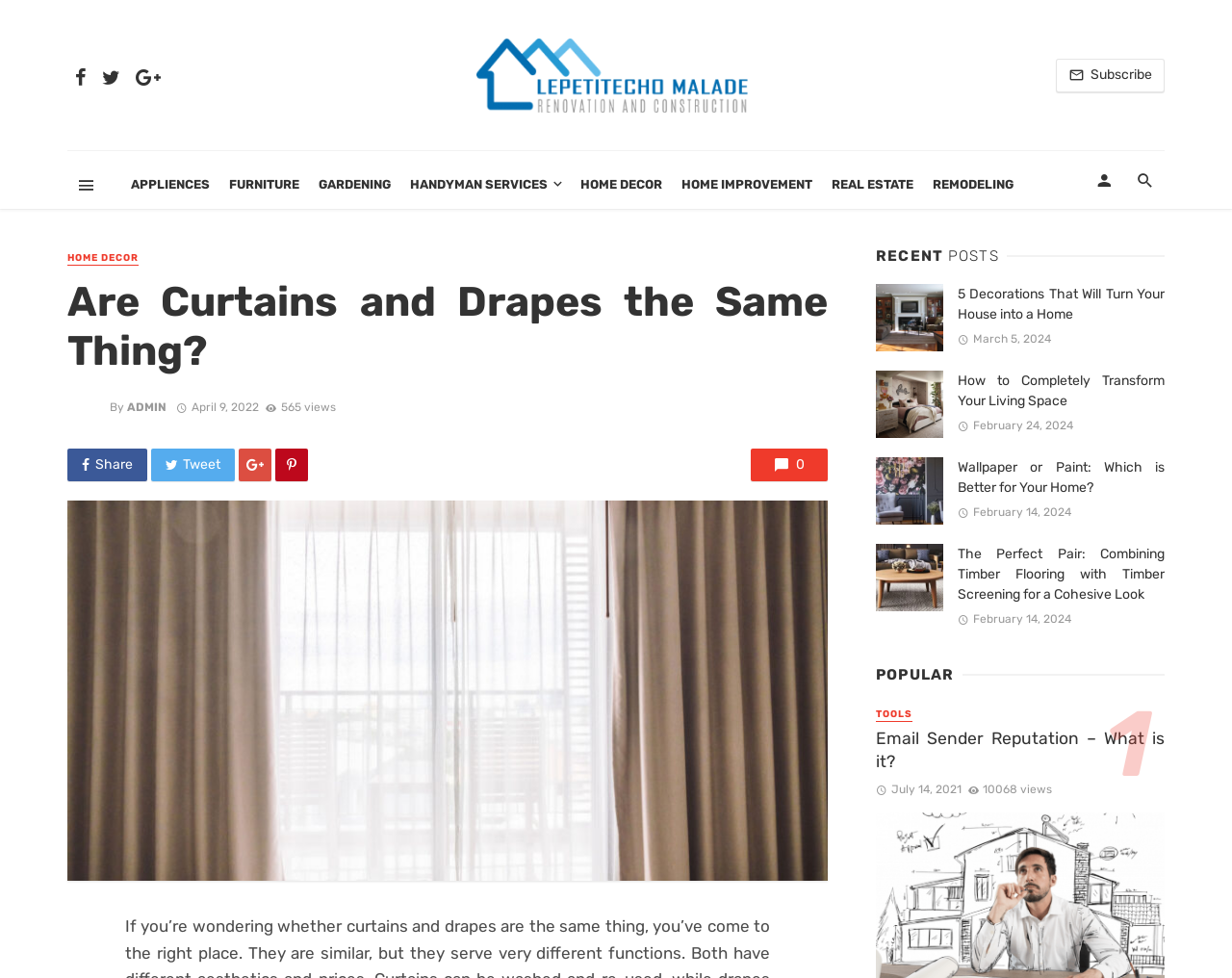Identify and generate the primary title of the webpage.

Are Curtains and Drapes the Same Thing?